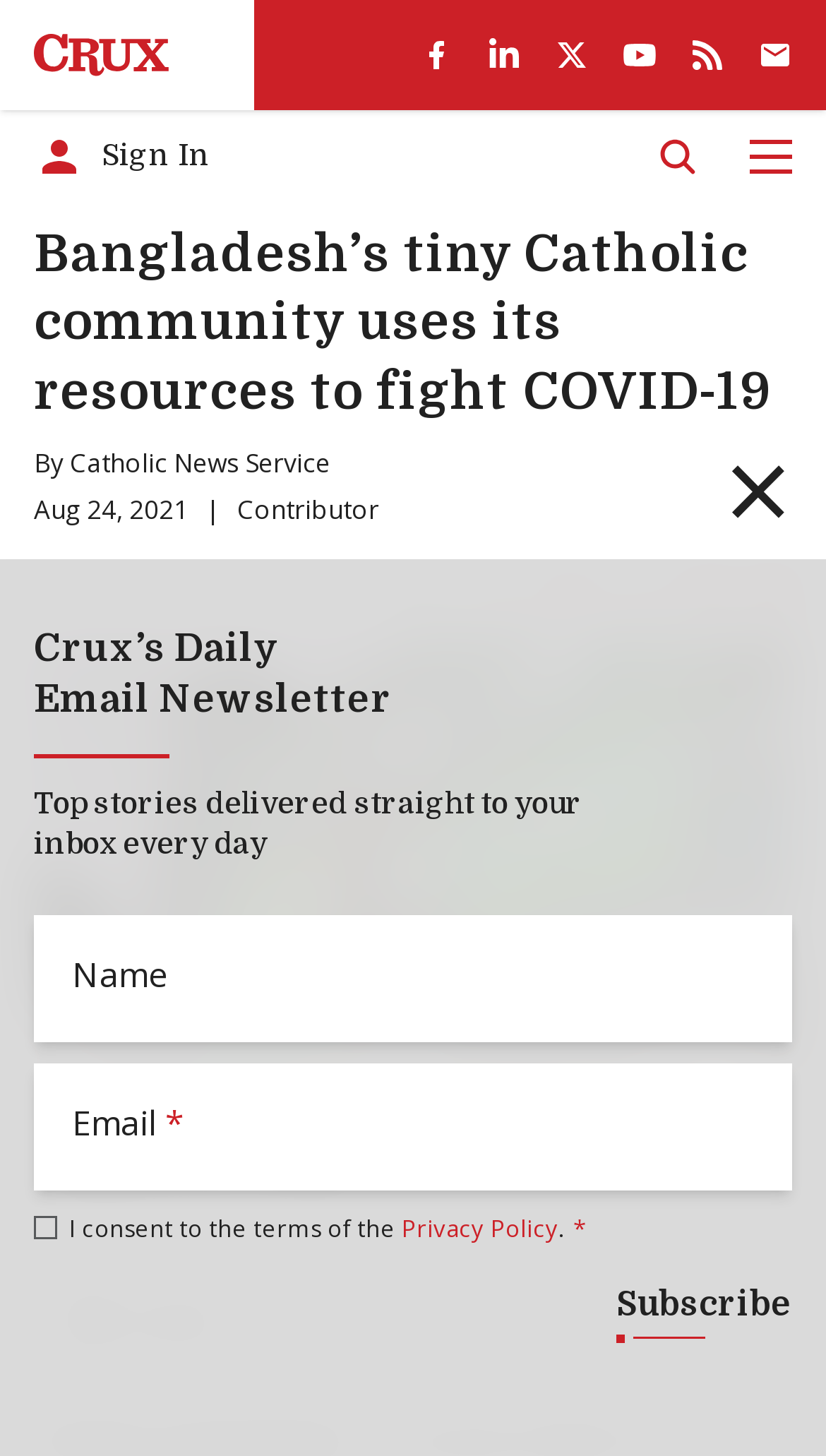Describe the webpage in detail, including text, images, and layout.

The webpage is about Bangladesh's tiny Catholic community fighting COVID-19, with a focus on St. John Vianney Hospital in Dhaka. At the top, there is a button to close the page, a heading for Crux's daily email newsletter, and a subscription form with fields for name and email. Below this, there is a checkbox to consent to the privacy policy, with a link to the policy.

On the left side, there is a menu with links to Crux, Facebook, LinkedIn, Twitter, YouTube, and RSS. Above this menu, there is a link to sign in and a search button. On the right side, there is a button to subscribe and a button to open a menu.

The main content of the page is an article about Bangladesh's Catholic community fighting COVID-19. The article has a heading, a byline with a link to Catholic News Service, and a timestamp indicating it was published on August 24, 2021. Below the heading, there is a figure with an image and a caption describing St. John Vianney Hospital in Dhaka. The caption explains that the hospital has served thousands of COVID-19 patients since the virus hit the country in March 2020.

At the bottom of the article, there are links to share the article on Facebook, LinkedIn, Twitter, and by email. There is also a button to listen to the article.